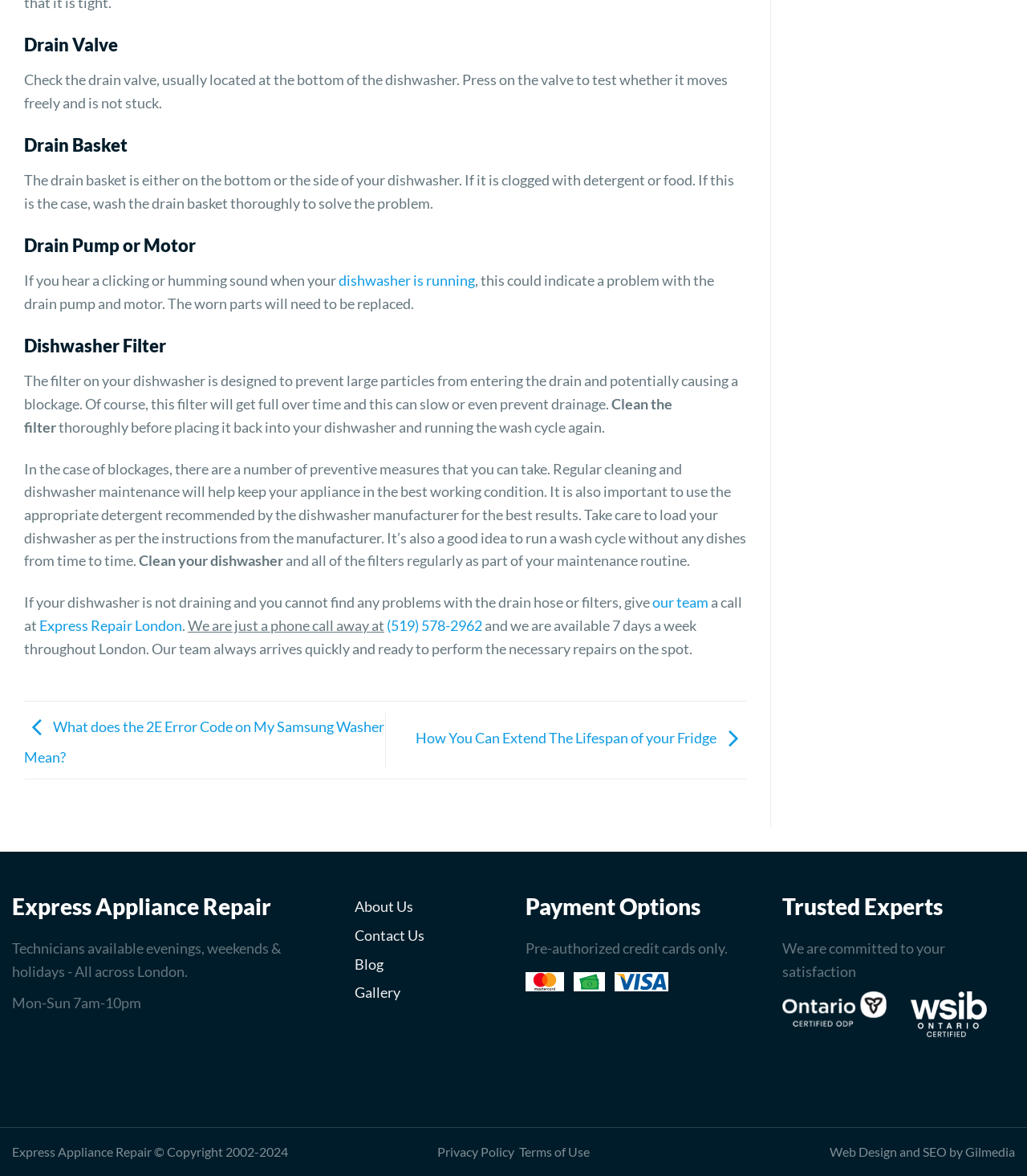Find and specify the bounding box coordinates that correspond to the clickable region for the instruction: "Visit the 'Blog'".

[0.345, 0.807, 0.488, 0.832]